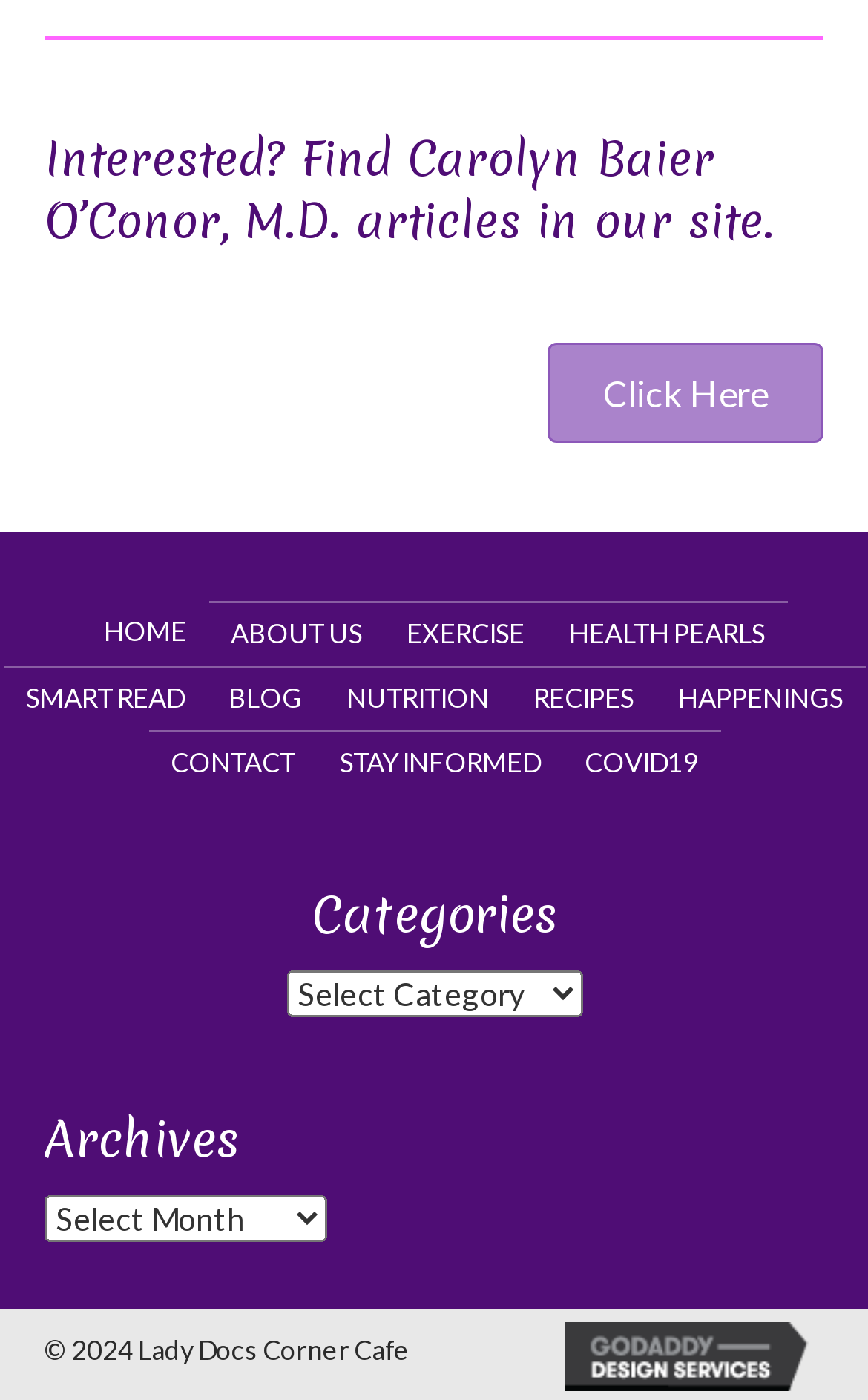Provide a one-word or short-phrase response to the question:
What is the name of the web design company?

GoDaddy Web Design